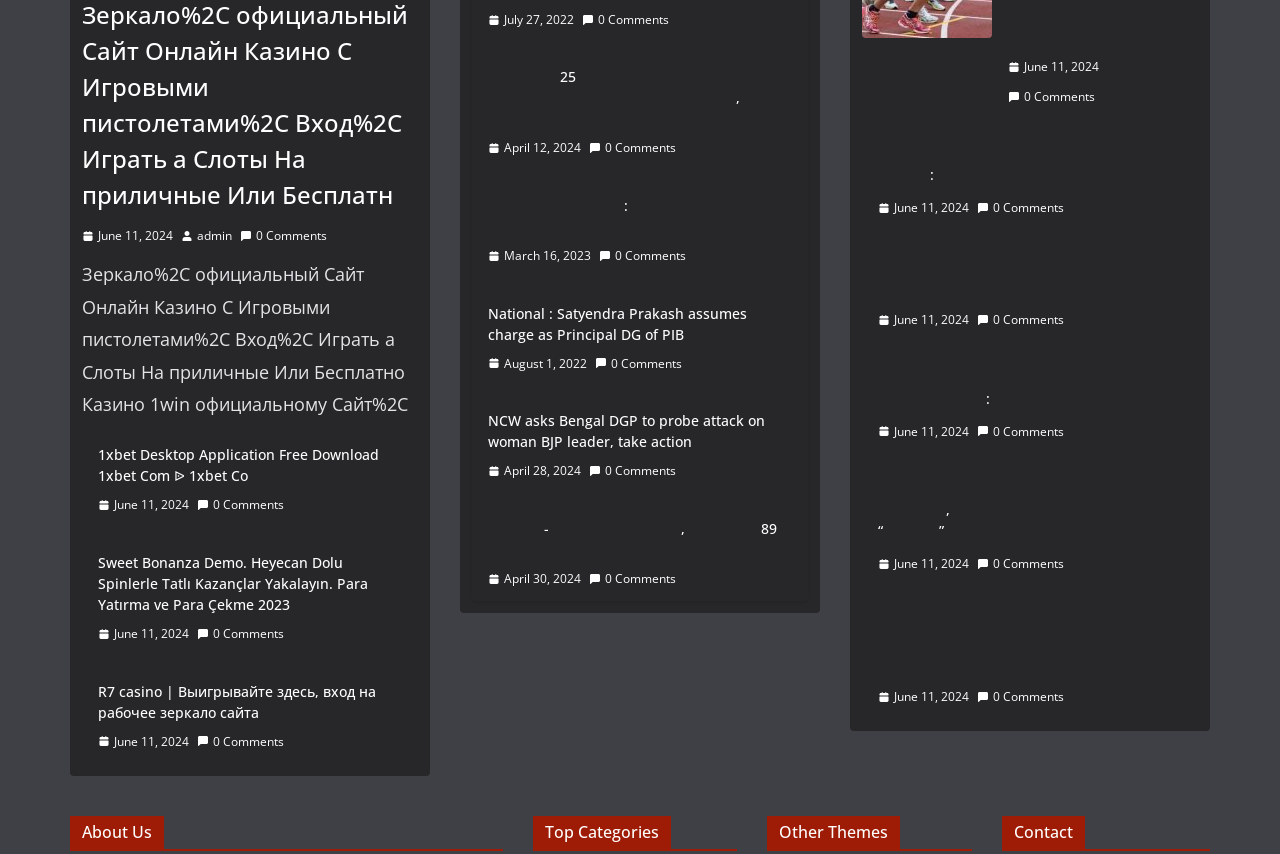What is the date of the first article?
Use the screenshot to answer the question with a single word or phrase.

June 11, 2024